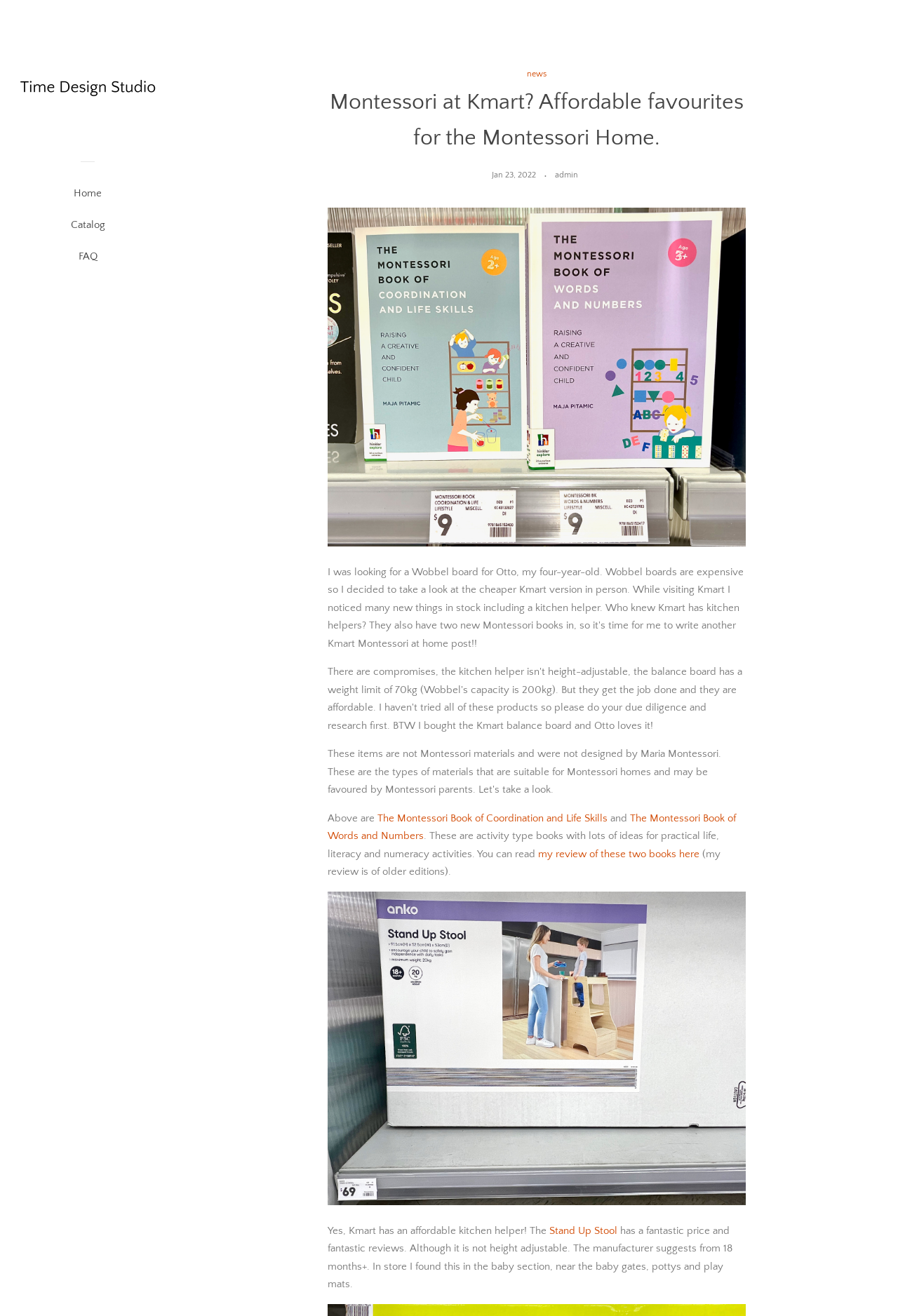Respond with a single word or phrase for the following question: 
What is the name of the book reviewed by the author?

The Montessori Book of Coordination and Life Skills